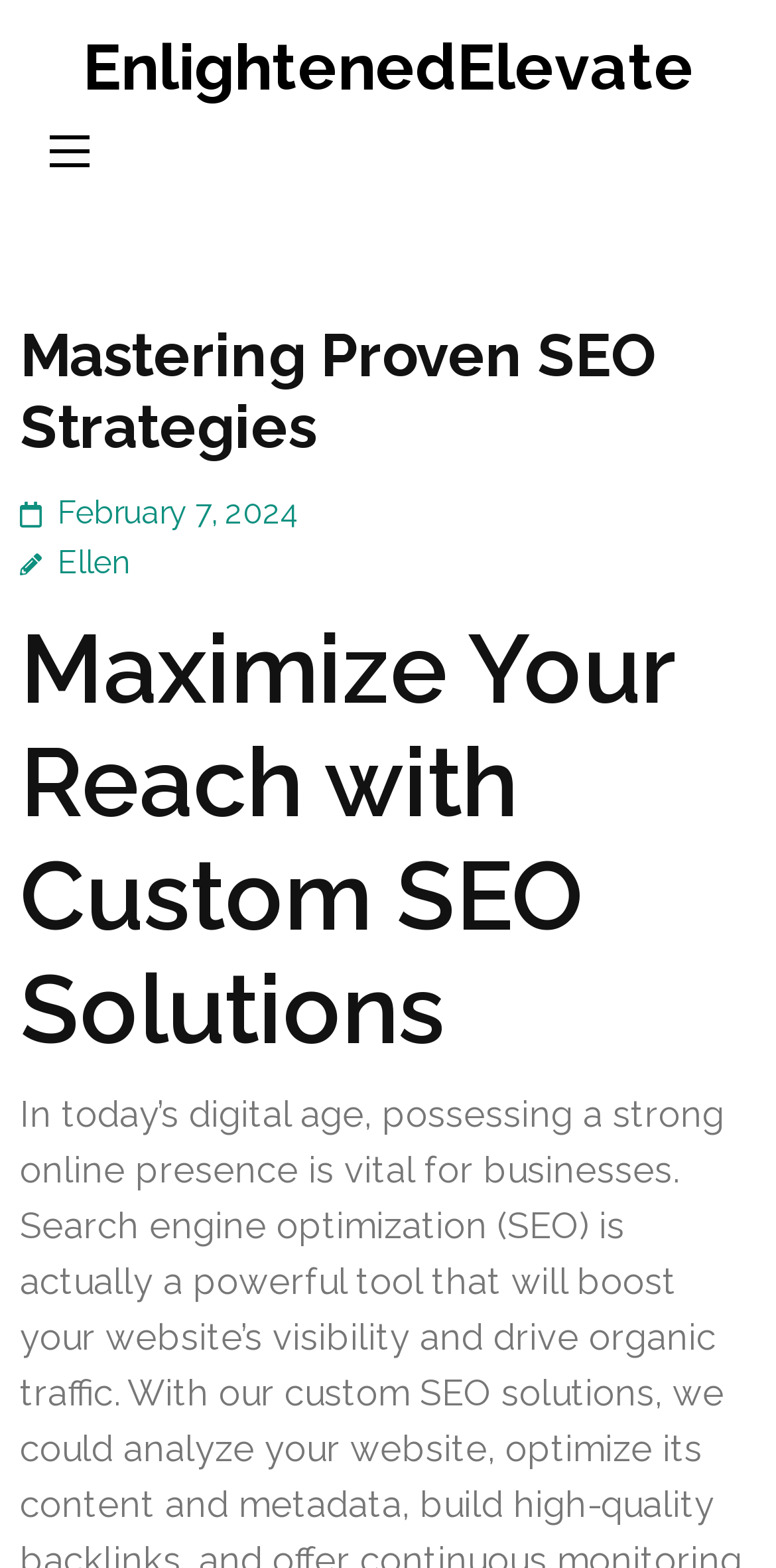Identify the bounding box for the element characterized by the following description: "Privacy".

None